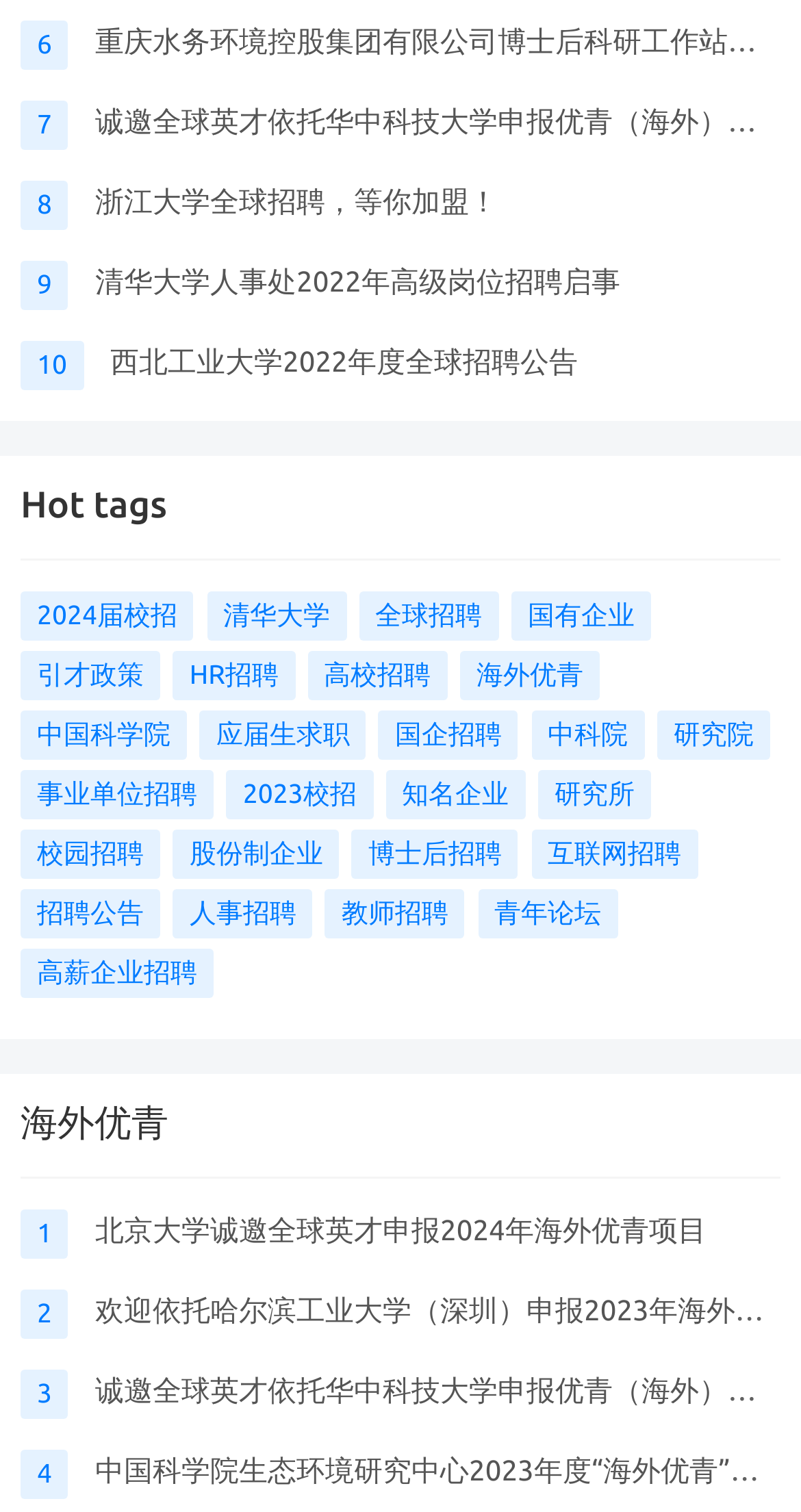What is the relationship between the universities and companies listed on the webpage?
Based on the image content, provide your answer in one word or a short phrase.

They are employers